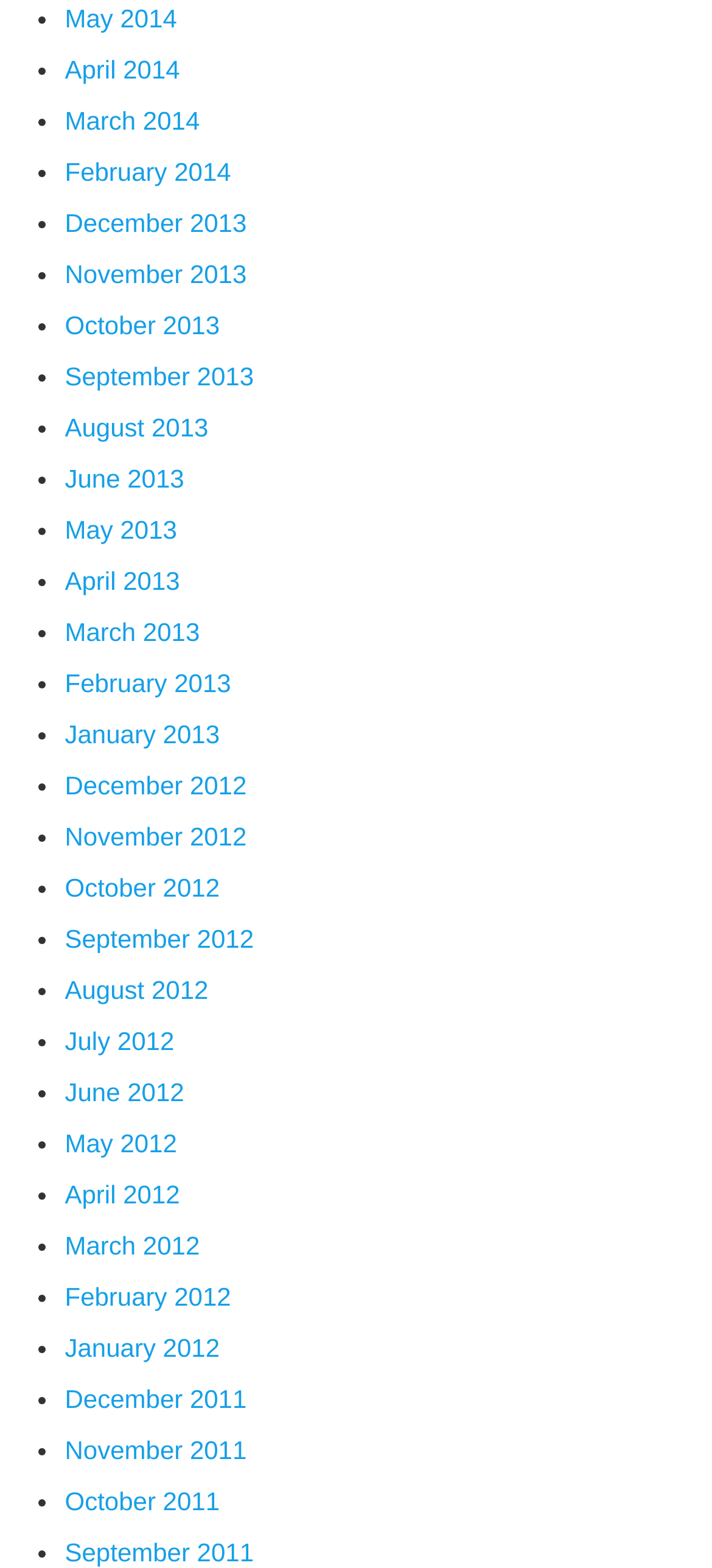Answer in one word or a short phrase: 
What is the most recent month listed?

May 2014